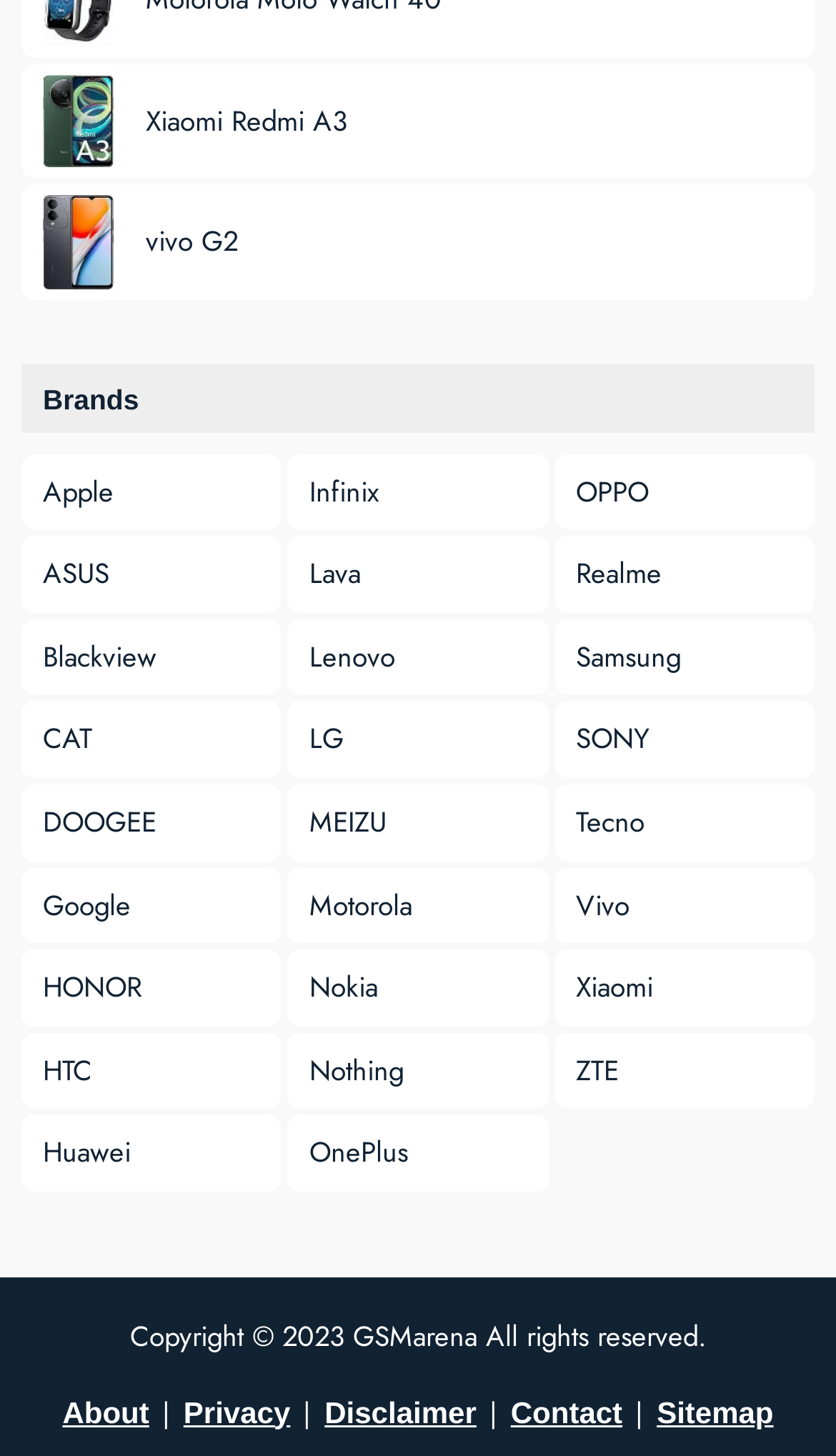Please provide a brief answer to the question using only one word or phrase: 
What is the text below the links?

Copyright © 2023 GSMarena All rights reserved.